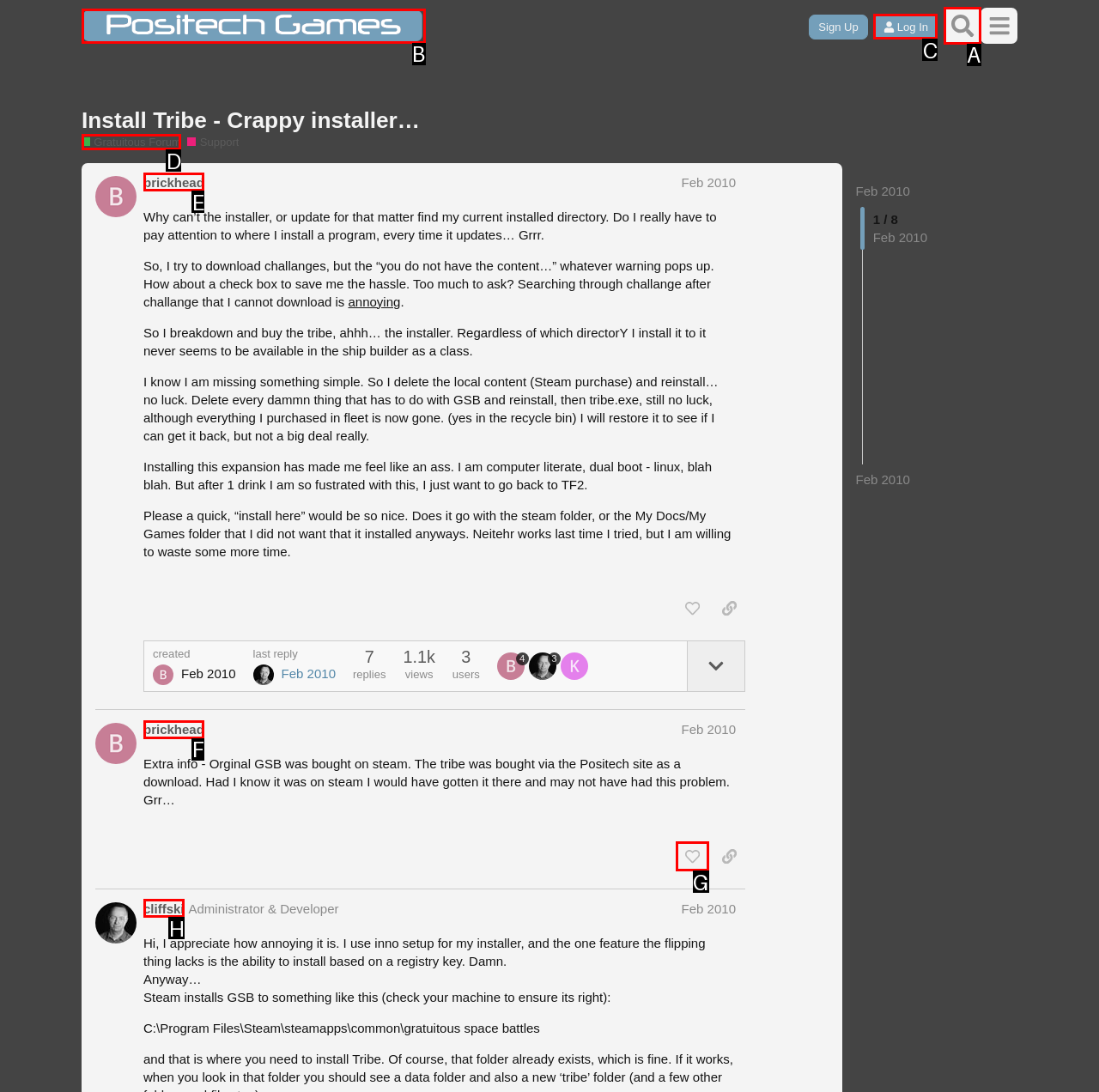Select the HTML element to finish the task: Click the 'Log In' button Reply with the letter of the correct option.

C